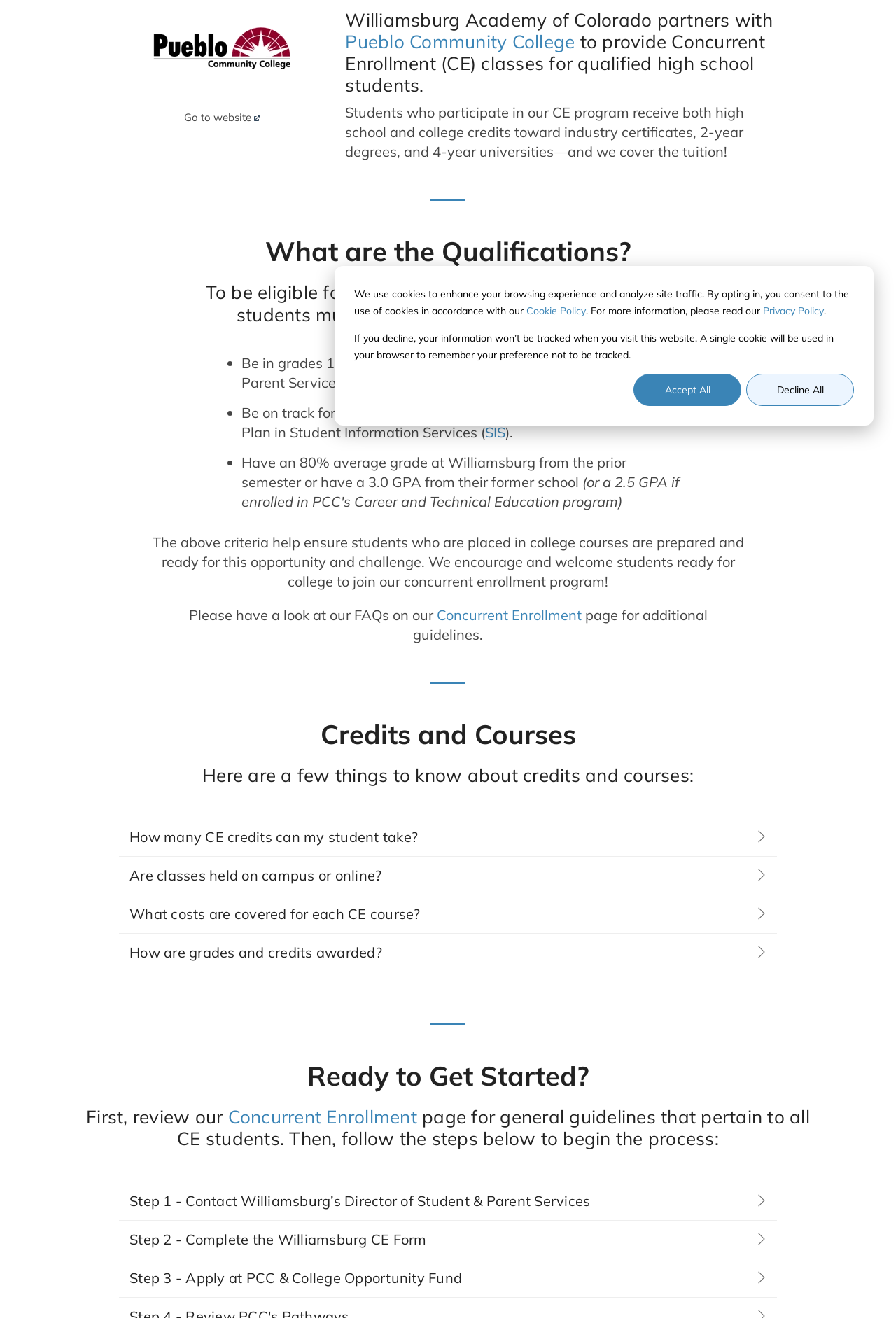Given the element description SIS, identify the bounding box coordinates for the UI element on the webpage screenshot. The format should be (top-left x, top-left y, bottom-right x, bottom-right y), with values between 0 and 1.

[0.541, 0.321, 0.564, 0.334]